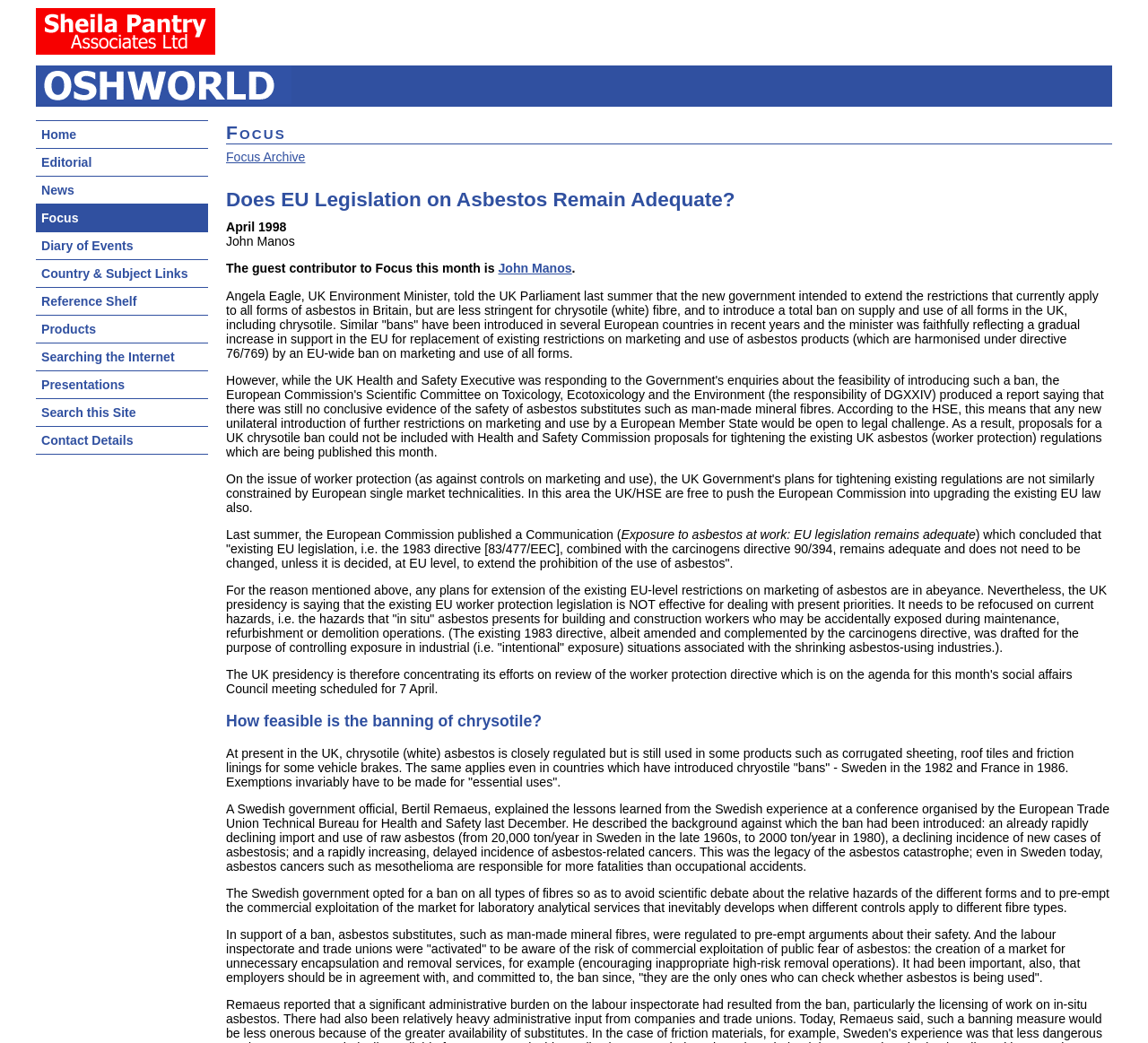Using the provided element description, identify the bounding box coordinates as (top-left x, top-left y, bottom-right x, bottom-right y). Ensure all values are between 0 and 1. Description: alt="Sheila Pantry Associates Ltd"

[0.031, 0.041, 0.188, 0.055]